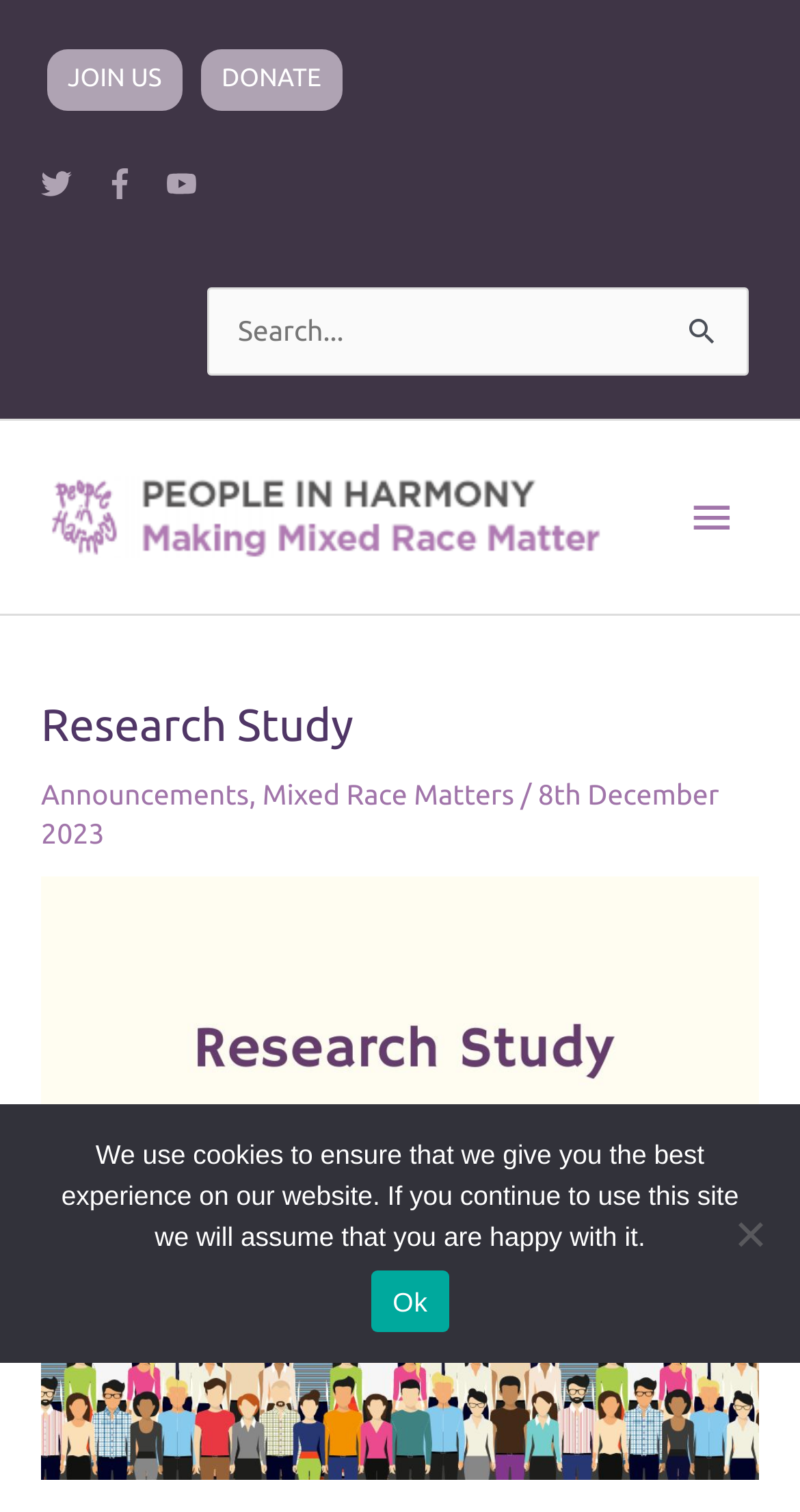What is the purpose of the search bar?
From the screenshot, supply a one-word or short-phrase answer.

To search the website